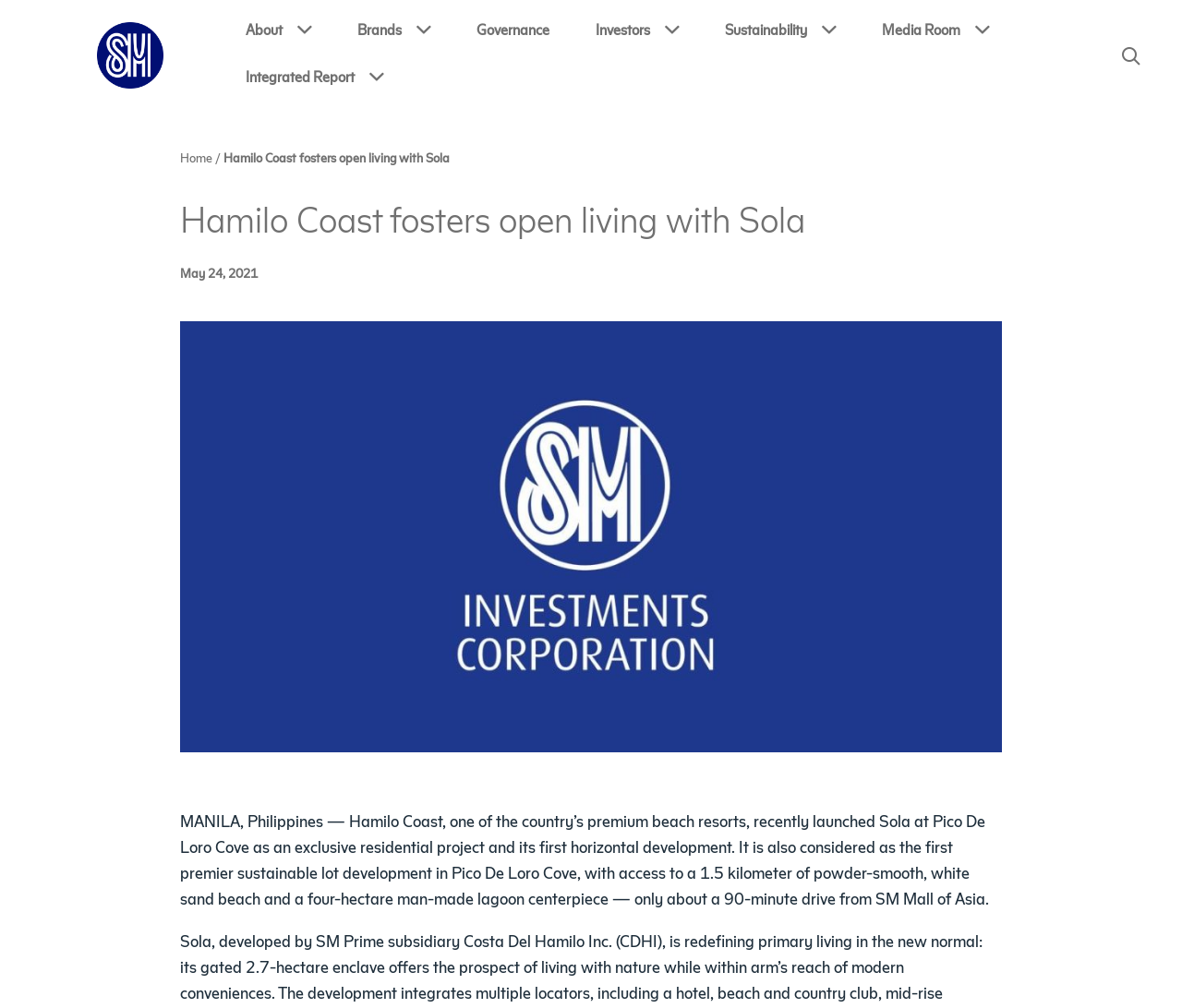Craft a detailed narrative of the webpage's structure and content.

The webpage is about Hamilo Coast, a premium beach resort, and its recent launch of Sola at Pico De Loro Cove as an exclusive residential project. At the top left of the page, there is a link to SM Investments Corporation with an accompanying image. Below this, there are several links to different sections of the website, including About, Brands, Governance, Investors, Sustainability, Media Room, and Integrated Report.

To the right of these links, there is a navigation menu with breadcrumbs, showing the current page's location within the website. The main heading of the page, "Hamilo Coast fosters open living with Sola", is located below the navigation menu. Next to the heading, there is a timestamp indicating the date of the article, May 24, 2021.

Below the heading and timestamp, there is a large image related to Hamilo Coast. Underneath the image, there is a block of text describing the launch of Sola at Pico De Loro Cove, highlighting its features, such as access to a 1.5 kilometer beach and a four-hectare man-made lagoon centerpiece. The text also mentions the project's proximity to SM Mall of Asia, only a 90-minute drive away.